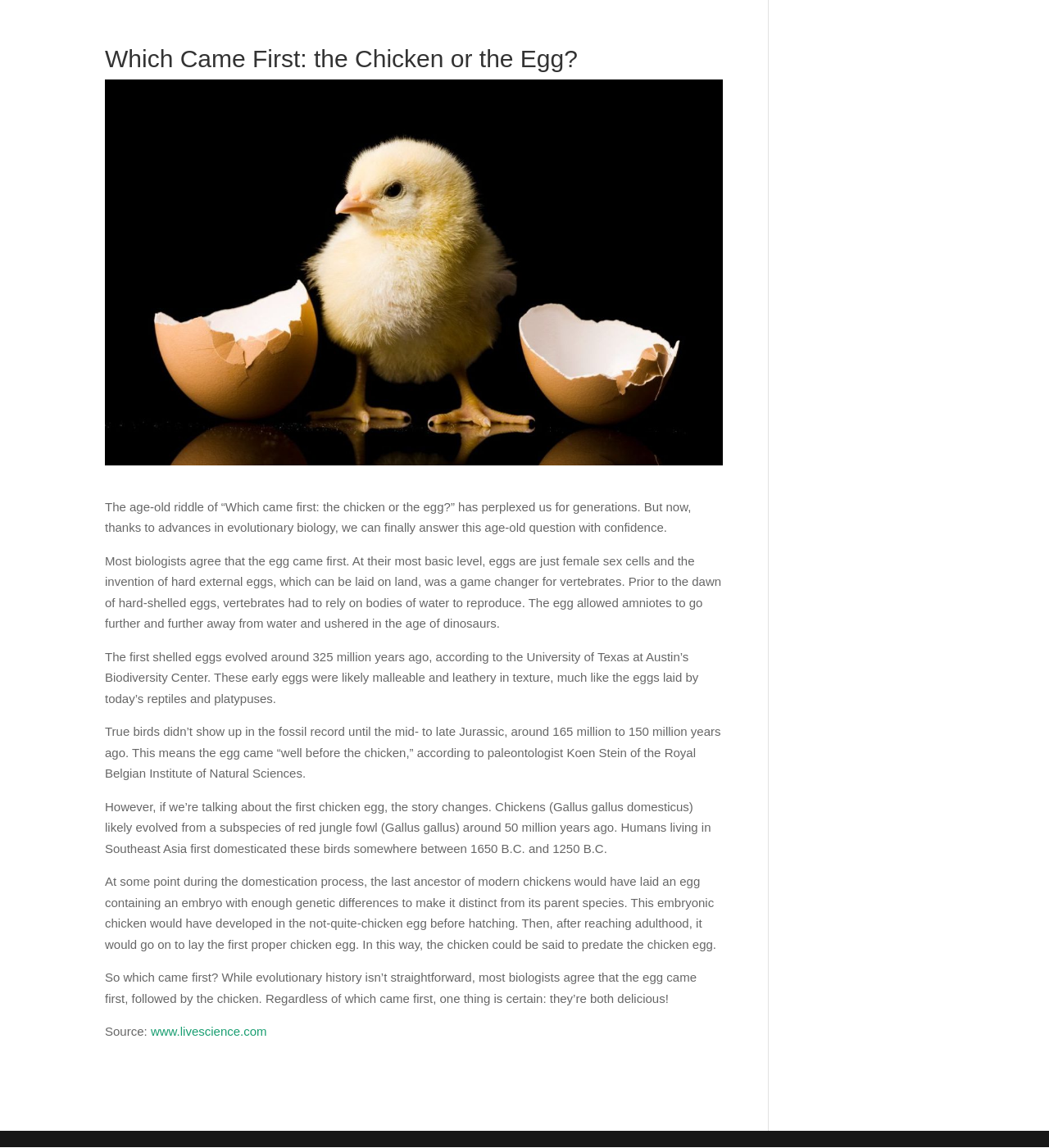Please determine the bounding box coordinates for the UI element described here. Use the format (top-left x, top-left y, bottom-right x, bottom-right y) with values bounded between 0 and 1: www.livescience.com

[0.144, 0.892, 0.254, 0.904]